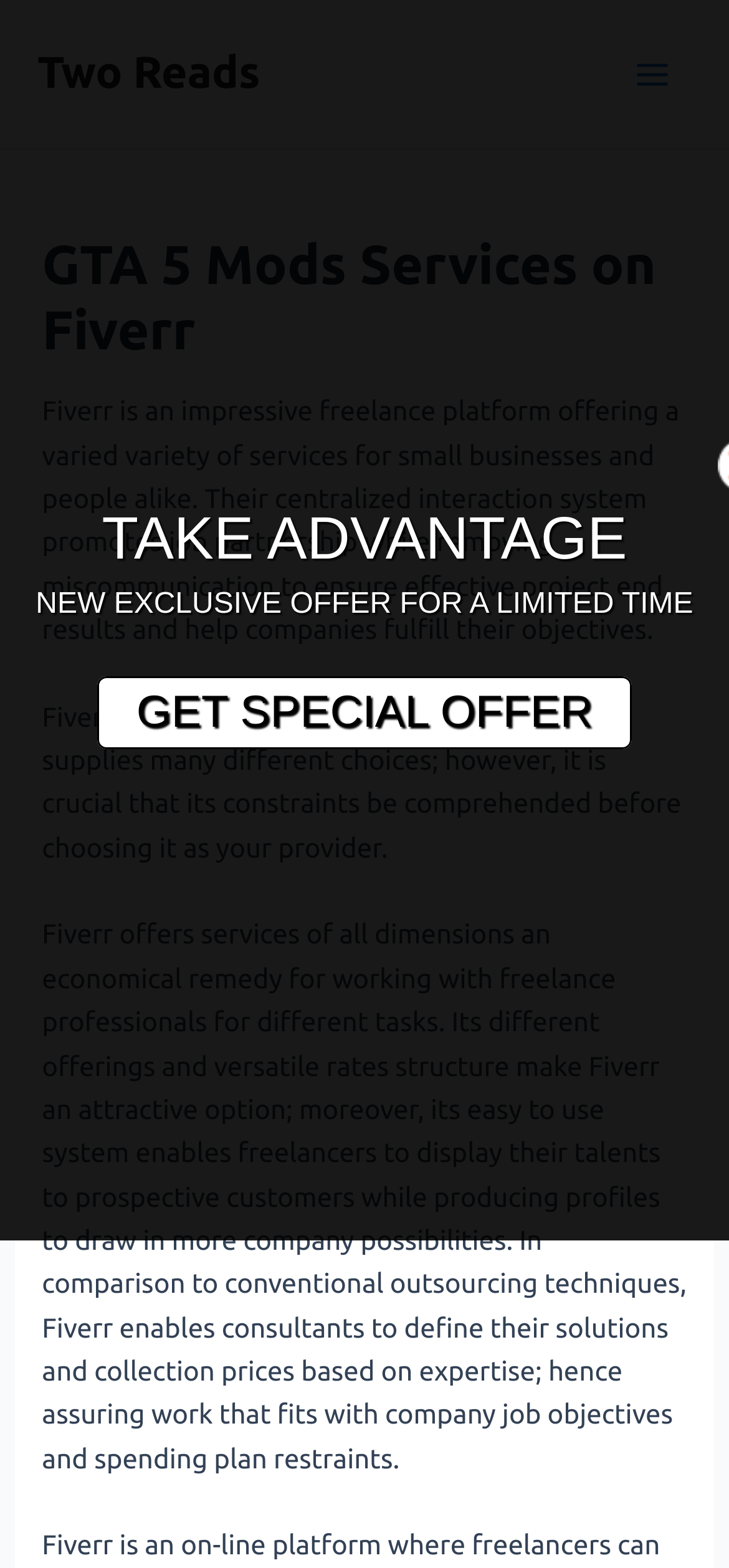What is the purpose of Fiverr's solution?
Answer the question with just one word or phrase using the image.

Effective project end results